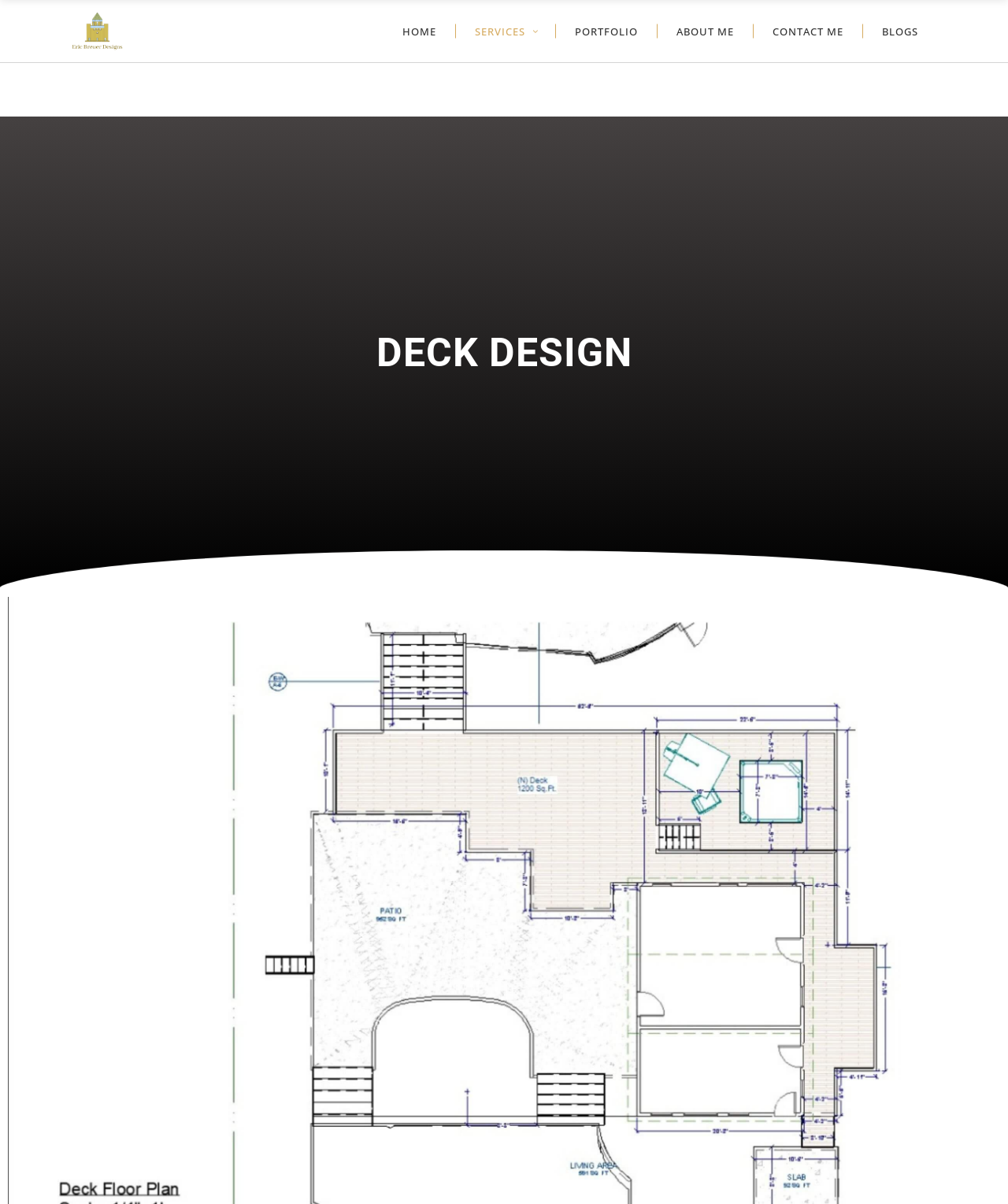How many images are present in the logo section?
Using the image as a reference, give a one-word or short phrase answer.

3